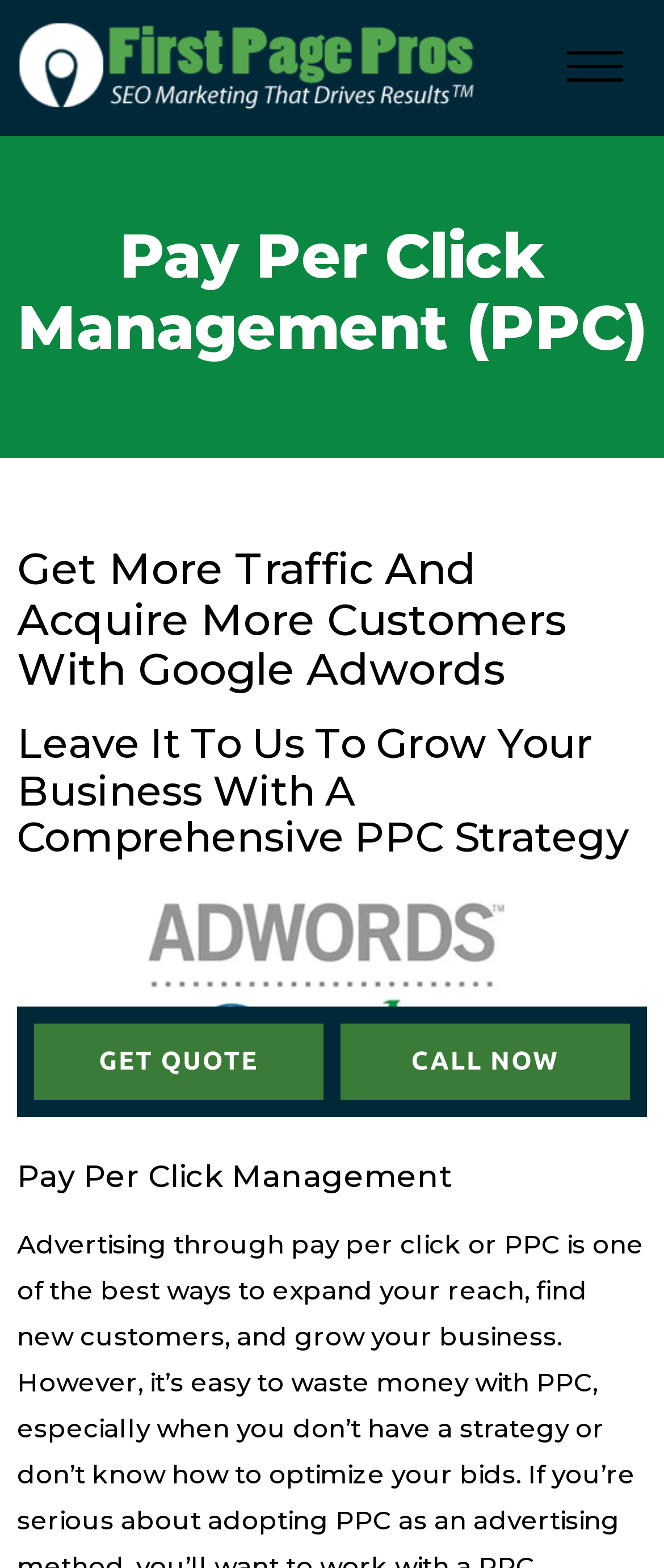Determine the bounding box for the described HTML element: "alt="Blue Lion Trader" title="Logo_Blue_Lion_Trading"". Ensure the coordinates are four float numbers between 0 and 1 in the format [left, top, right, bottom].

None